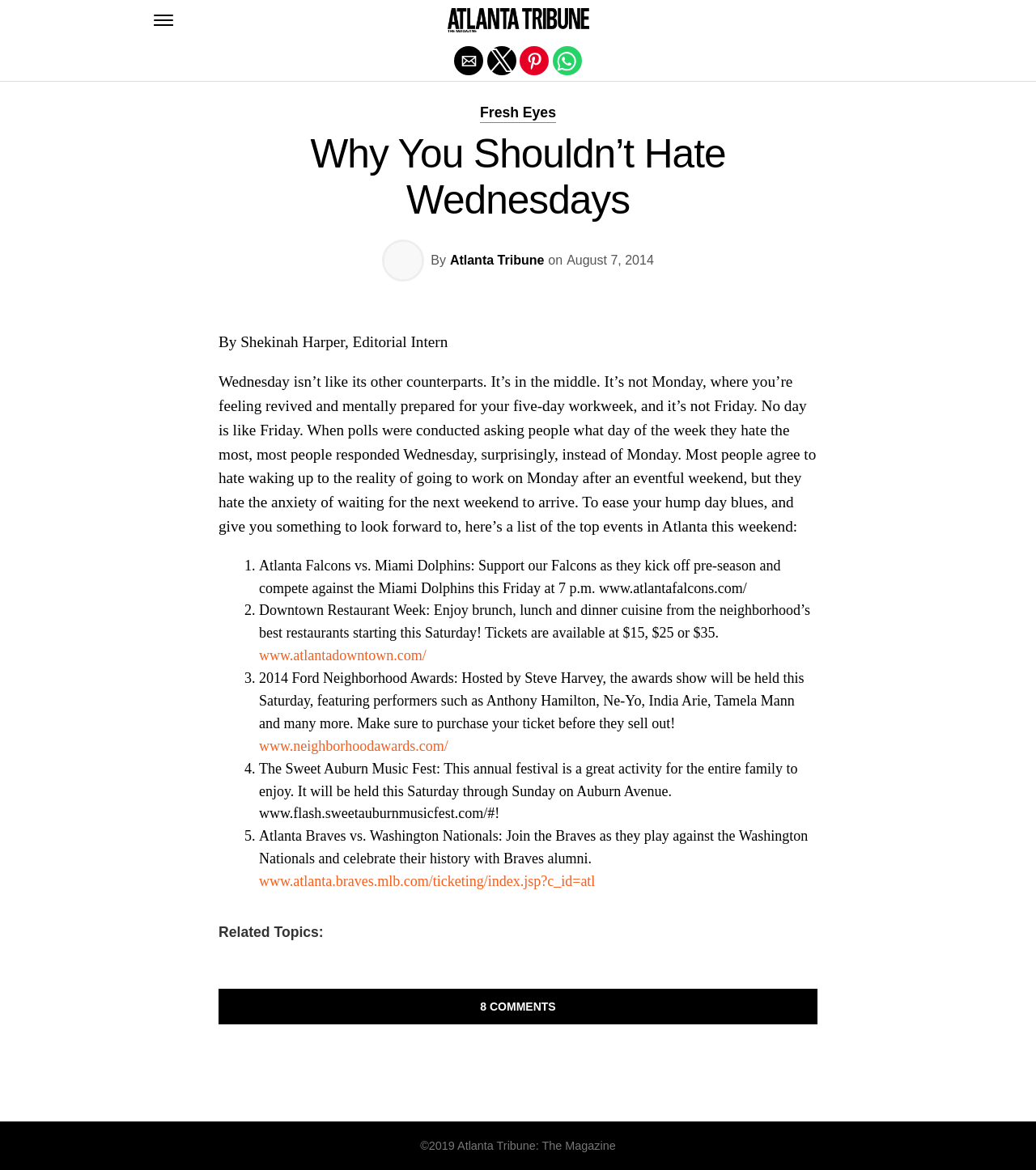Point out the bounding box coordinates of the section to click in order to follow this instruction: "Leave a reply".

None